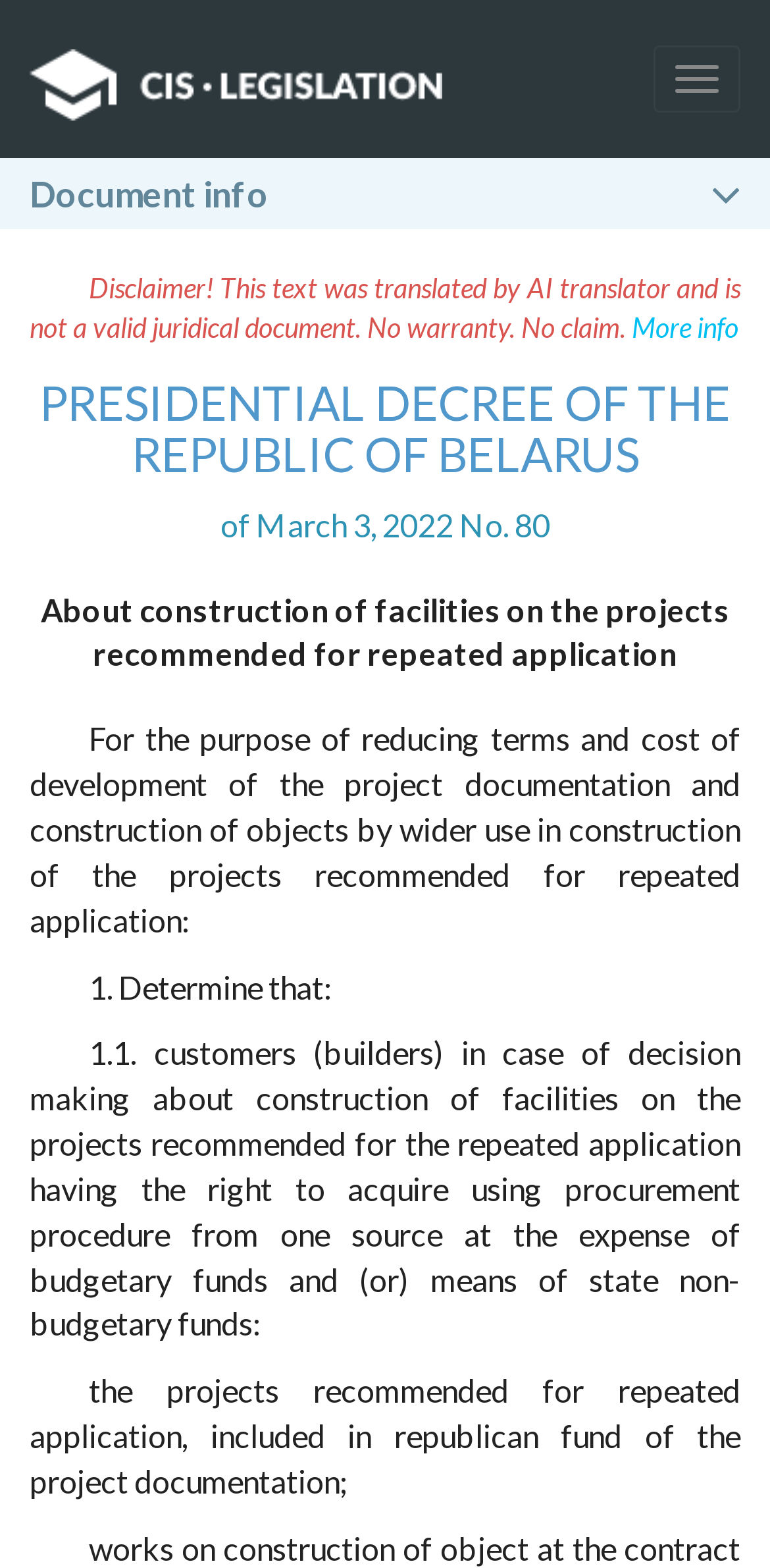What is the date of the presidential decree?
Please look at the screenshot and answer in one word or a short phrase.

March 3, 2022